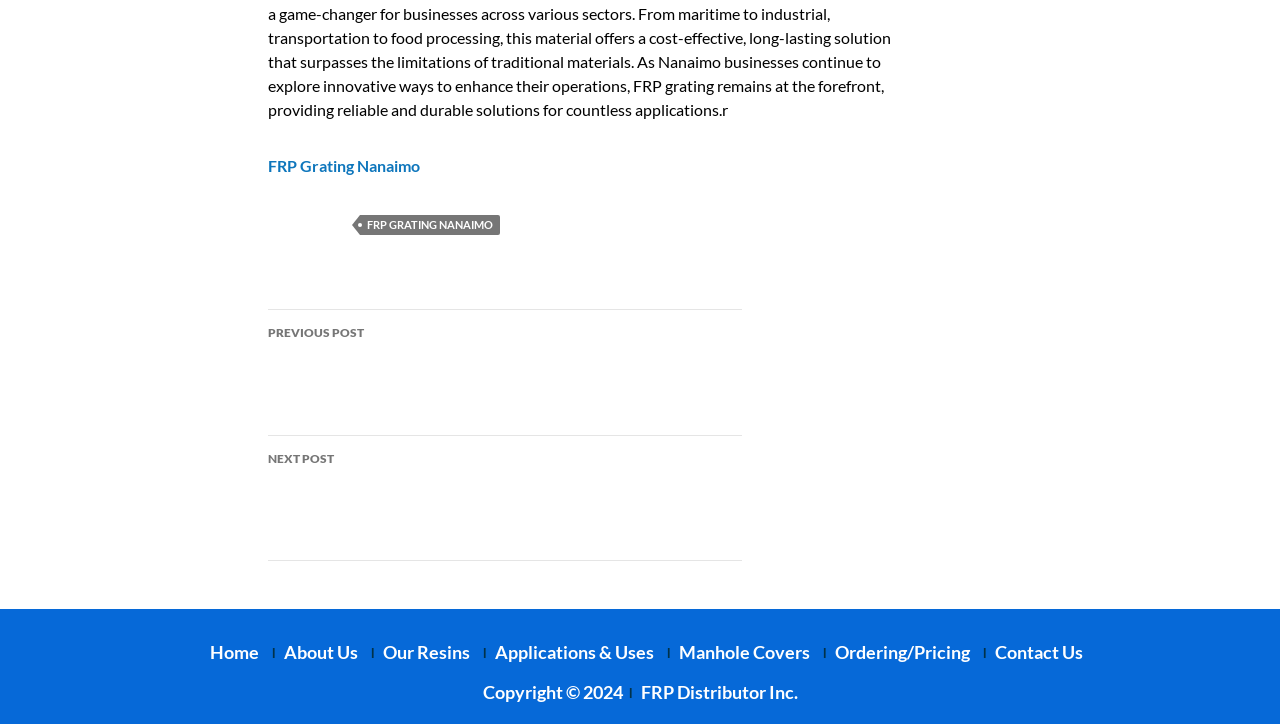Consider the image and give a detailed and elaborate answer to the question: 
What is the name of the company?

The company name can be found in the footer section of the webpage, where it is mentioned as 'Copyright © 2024 FRP Distributor Inc.'